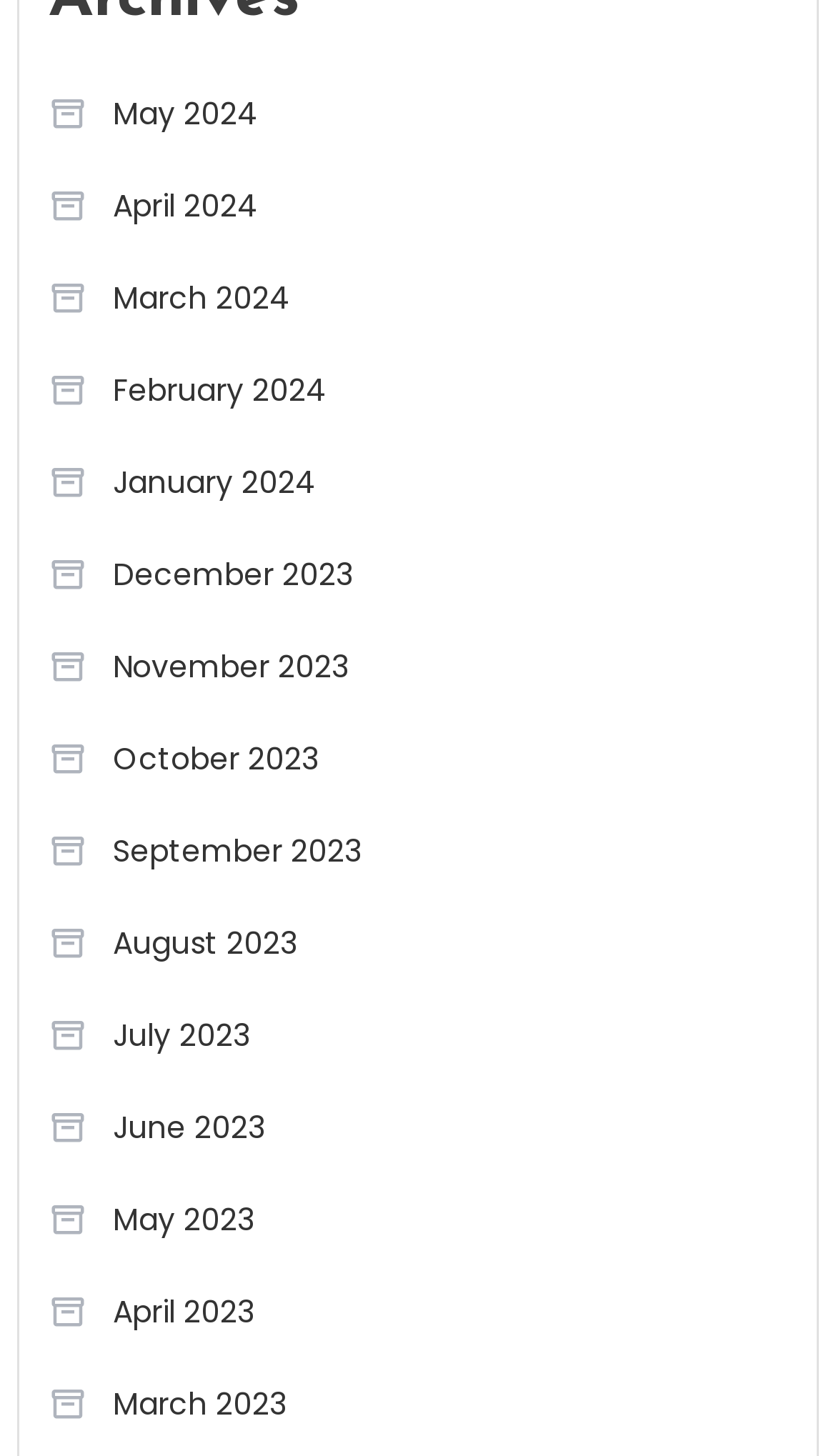What is the earliest month listed?
Using the image as a reference, give a one-word or short phrase answer.

May 2023